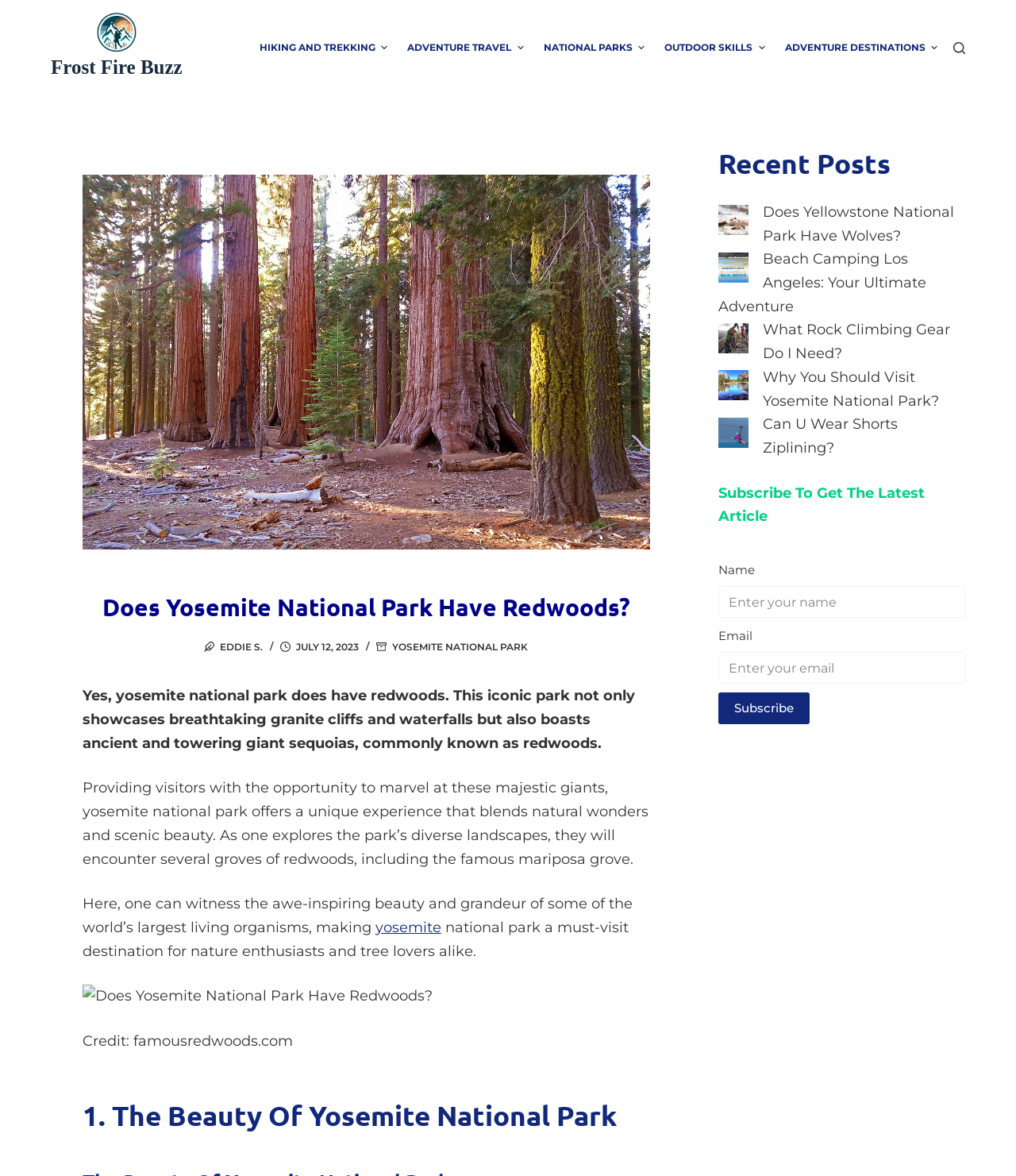Locate the bounding box coordinates of the element that needs to be clicked to carry out the instruction: "Click the 'Frost Fire Buzz' logo". The coordinates should be given as four float numbers ranging from 0 to 1, i.e., [left, top, right, bottom].

[0.05, 0.011, 0.179, 0.045]